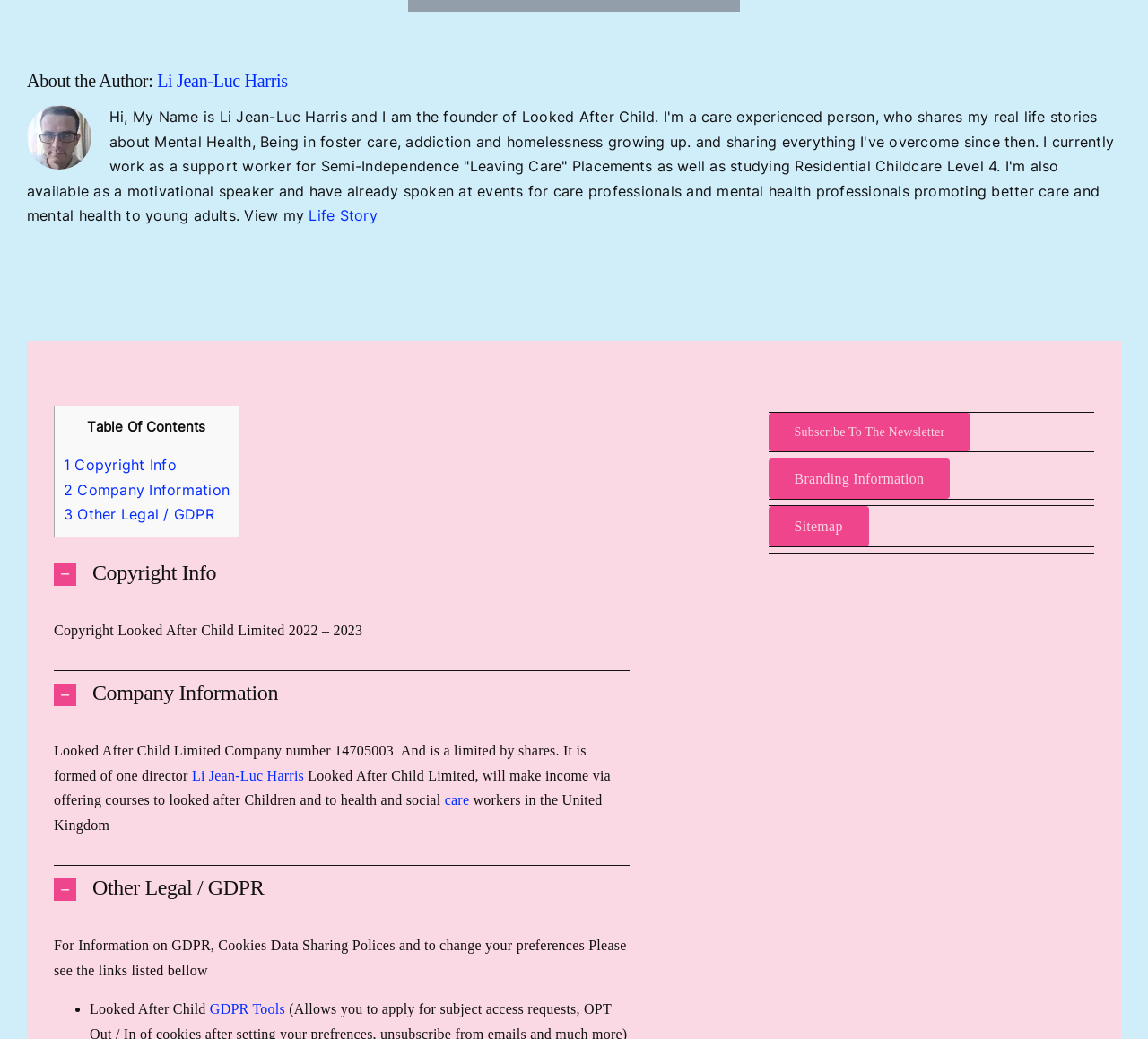Determine the bounding box coordinates of the region to click in order to accomplish the following instruction: "Post a reply". Provide the coordinates as four float numbers between 0 and 1, specifically [left, top, right, bottom].

None